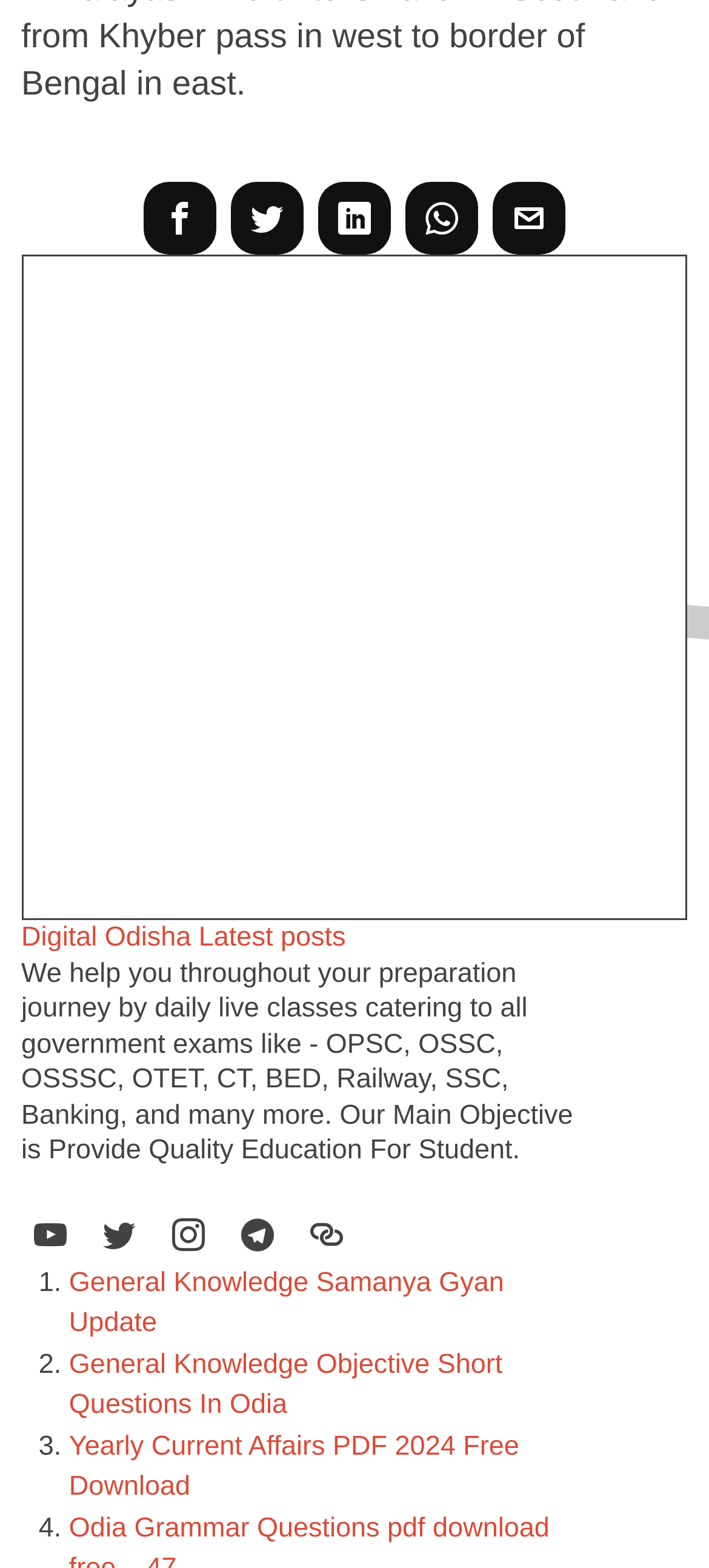Please determine the bounding box coordinates of the element's region to click for the following instruction: "Visit Digital Odisha website".

[0.03, 0.364, 0.97, 0.384]